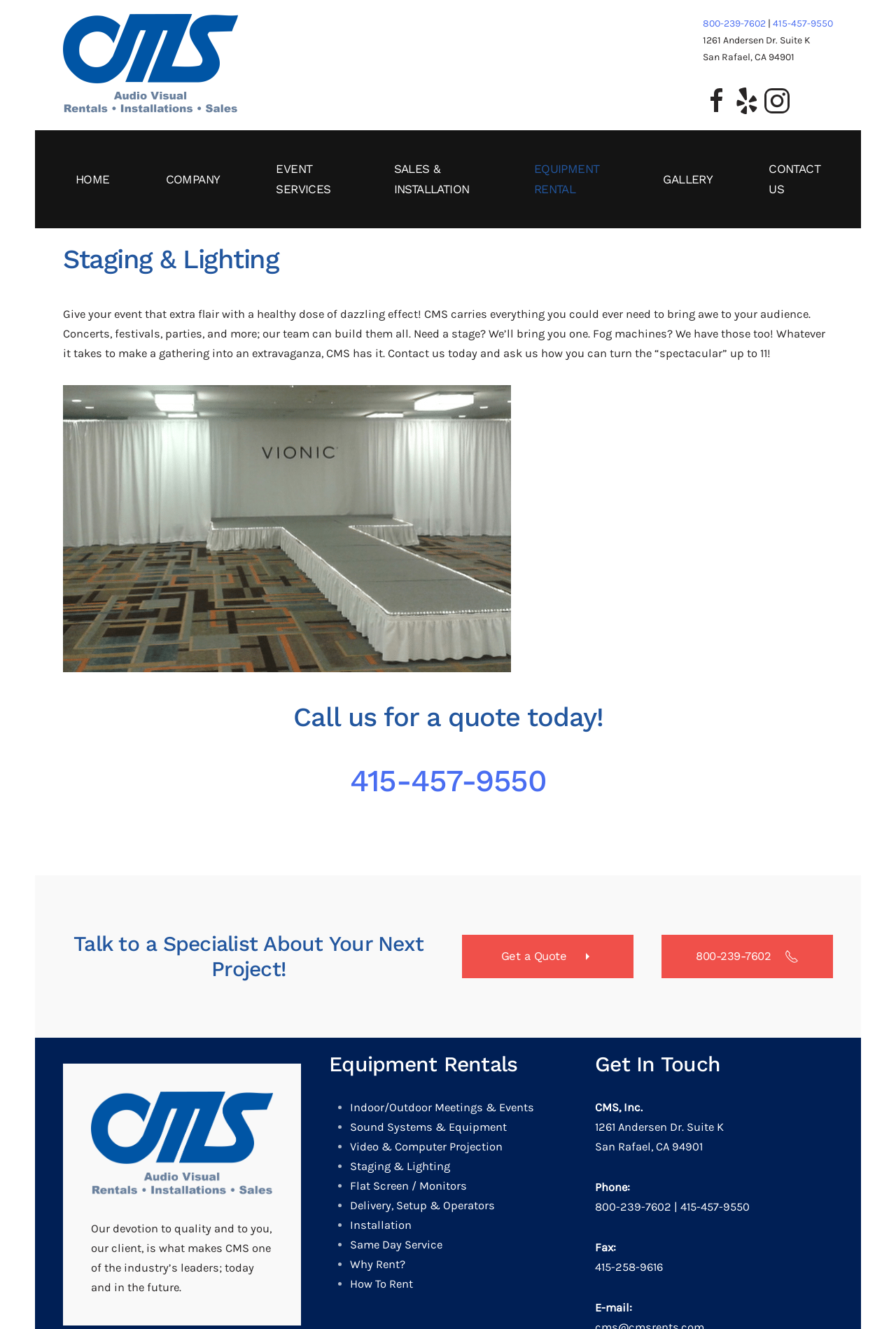Please specify the bounding box coordinates of the clickable section necessary to execute the following command: "View the 'Equipment Rentals' section".

[0.367, 0.791, 0.633, 0.81]